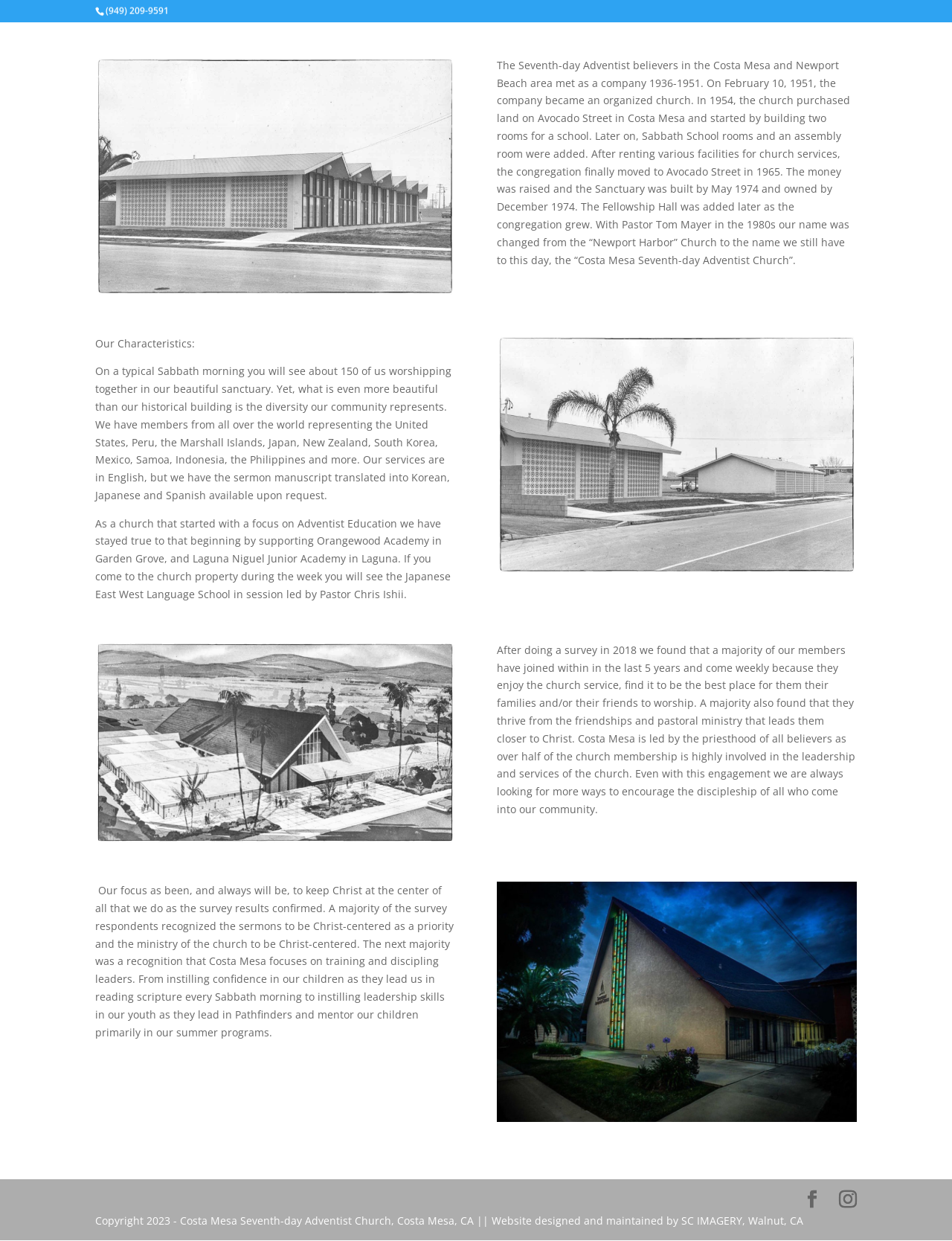What is the name of the language school led by Pastor Chris Ishii?
Please answer using one word or phrase, based on the screenshot.

Japanese East West Language School